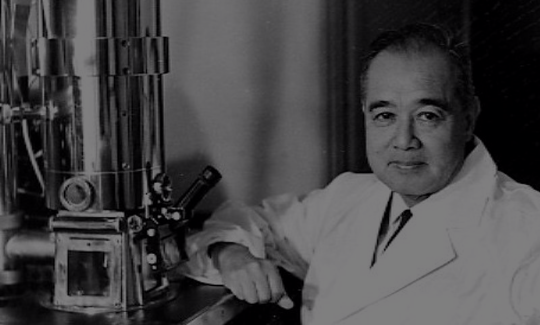Please answer the following question using a single word or phrase: 
What is the name of the bacteria strain Dr. Shirota cultivated?

Lactobacillus casei Shirota